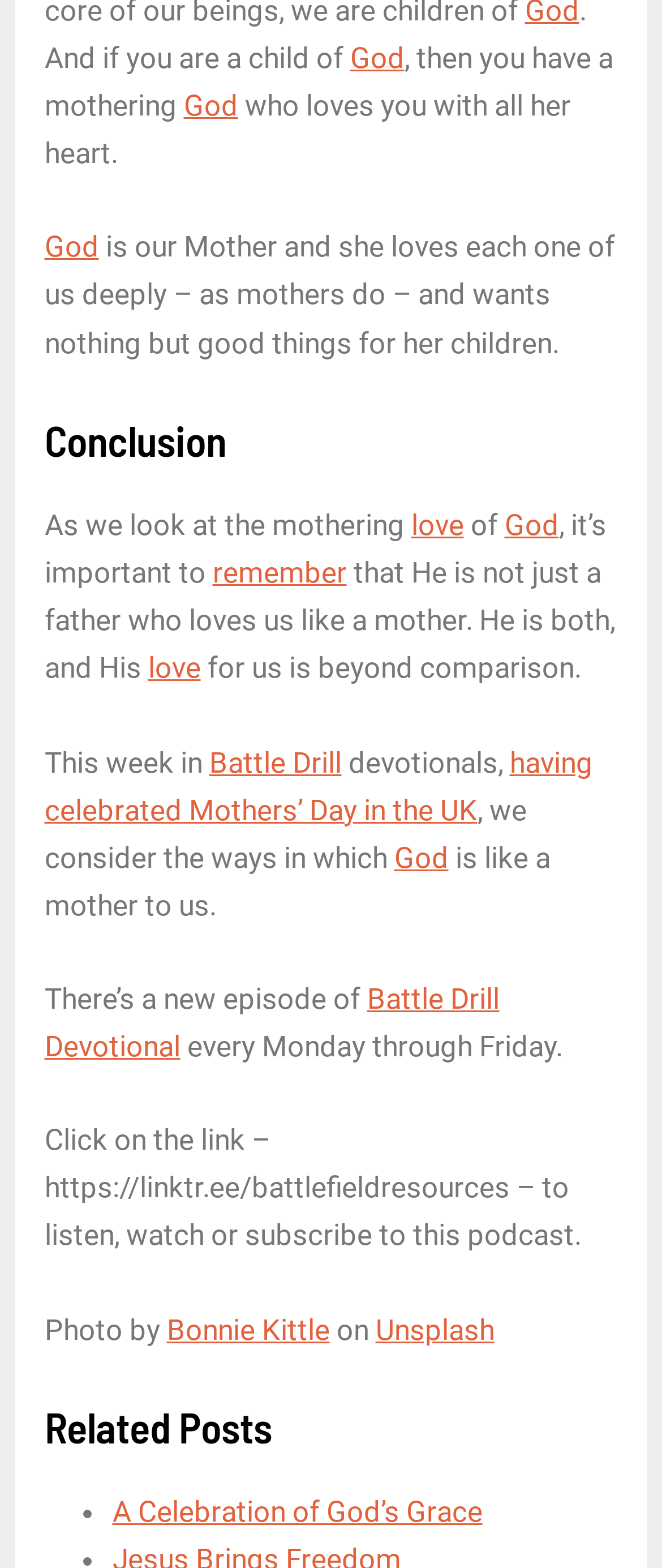Examine the image and give a thorough answer to the following question:
How often is the devotional podcast released?

The webpage states that there is a new episode of the devotional podcast every Monday through Friday, as indicated by the text.